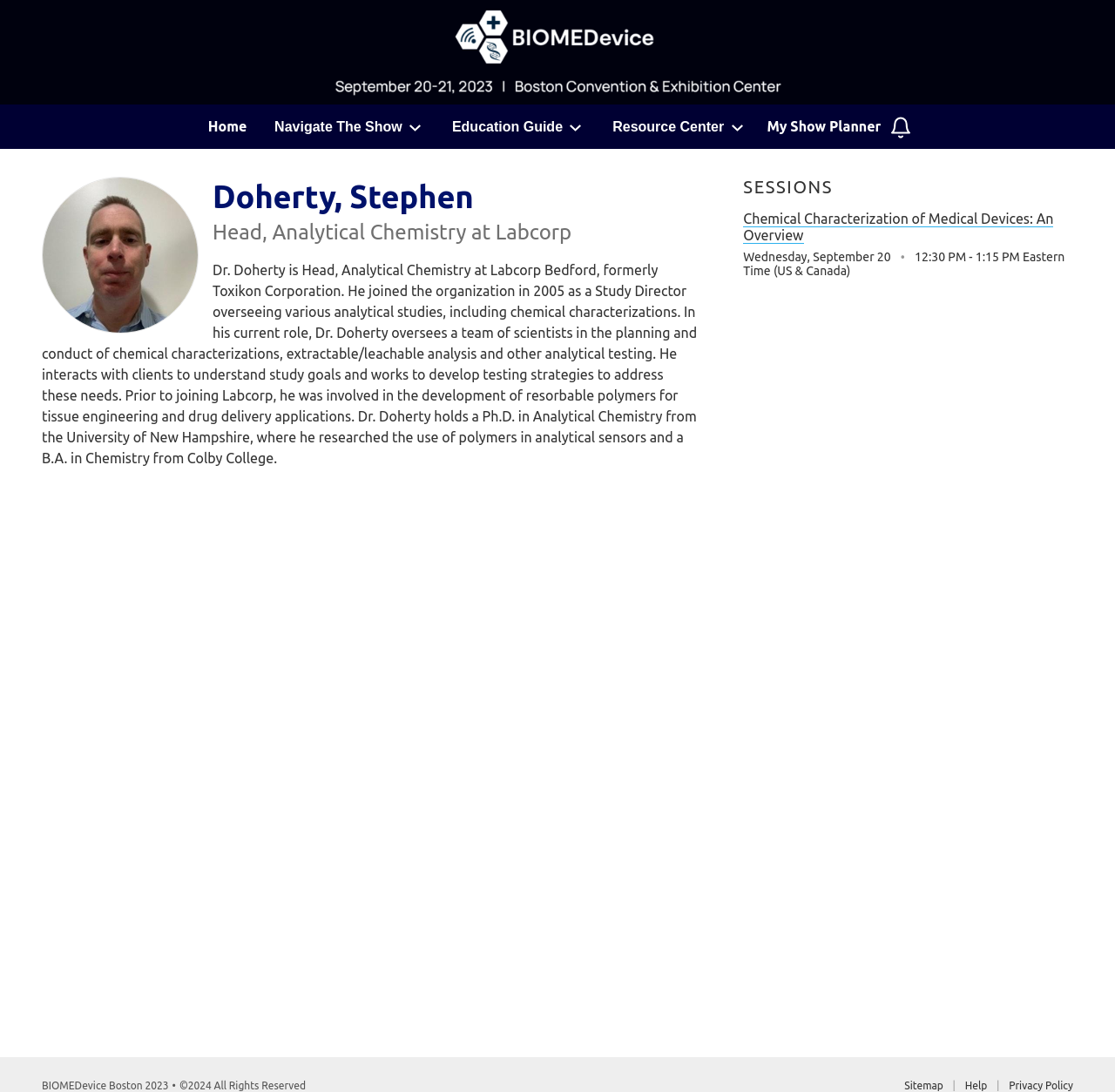Pinpoint the bounding box coordinates of the element that must be clicked to accomplish the following instruction: "Click the BIOMEDevice Boston 2023 logo". The coordinates should be in the format of four float numbers between 0 and 1, i.e., [left, top, right, bottom].

[0.0, 0.0, 1.0, 0.096]